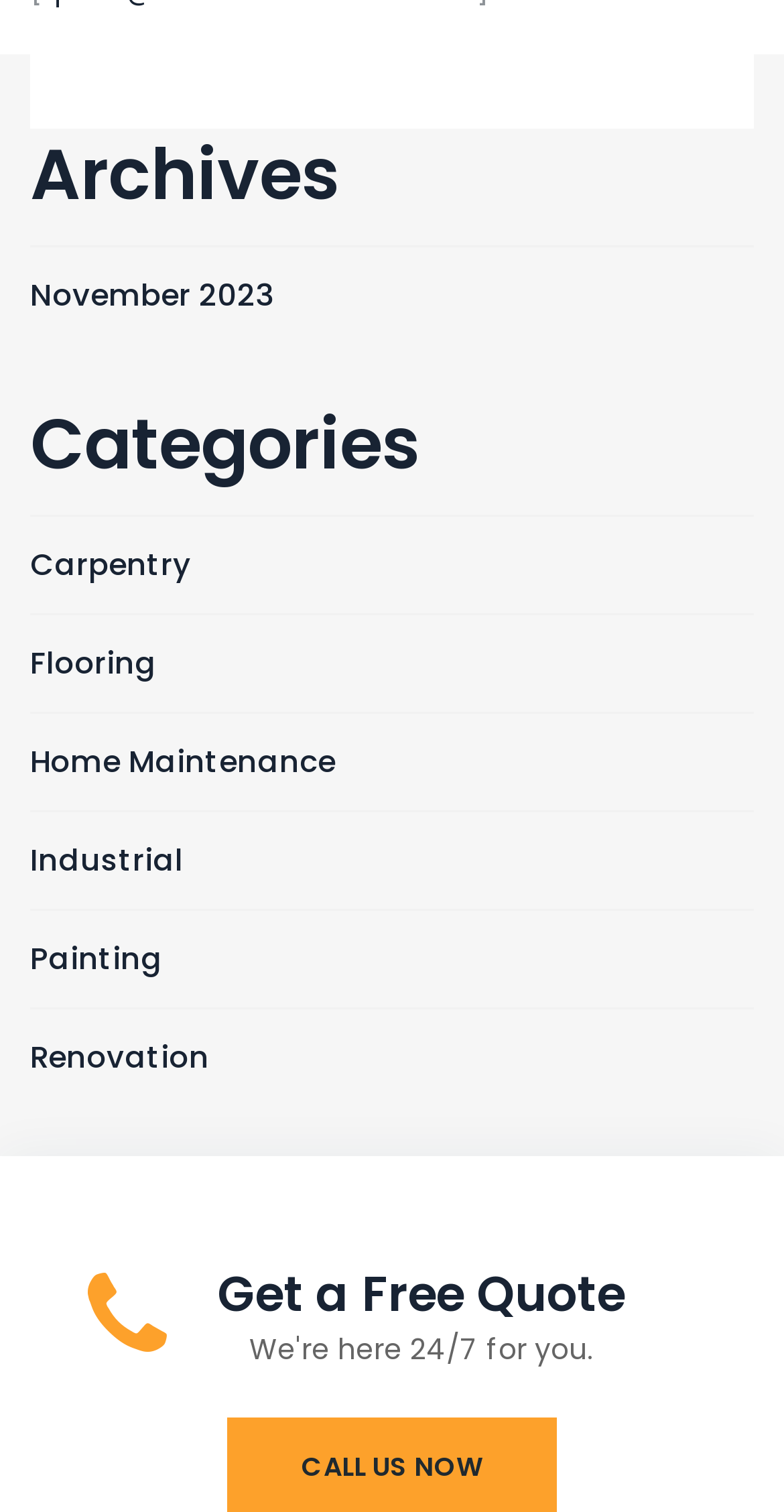Determine the bounding box coordinates of the clickable region to carry out the instruction: "explore Carpentry category".

[0.038, 0.359, 0.244, 0.387]